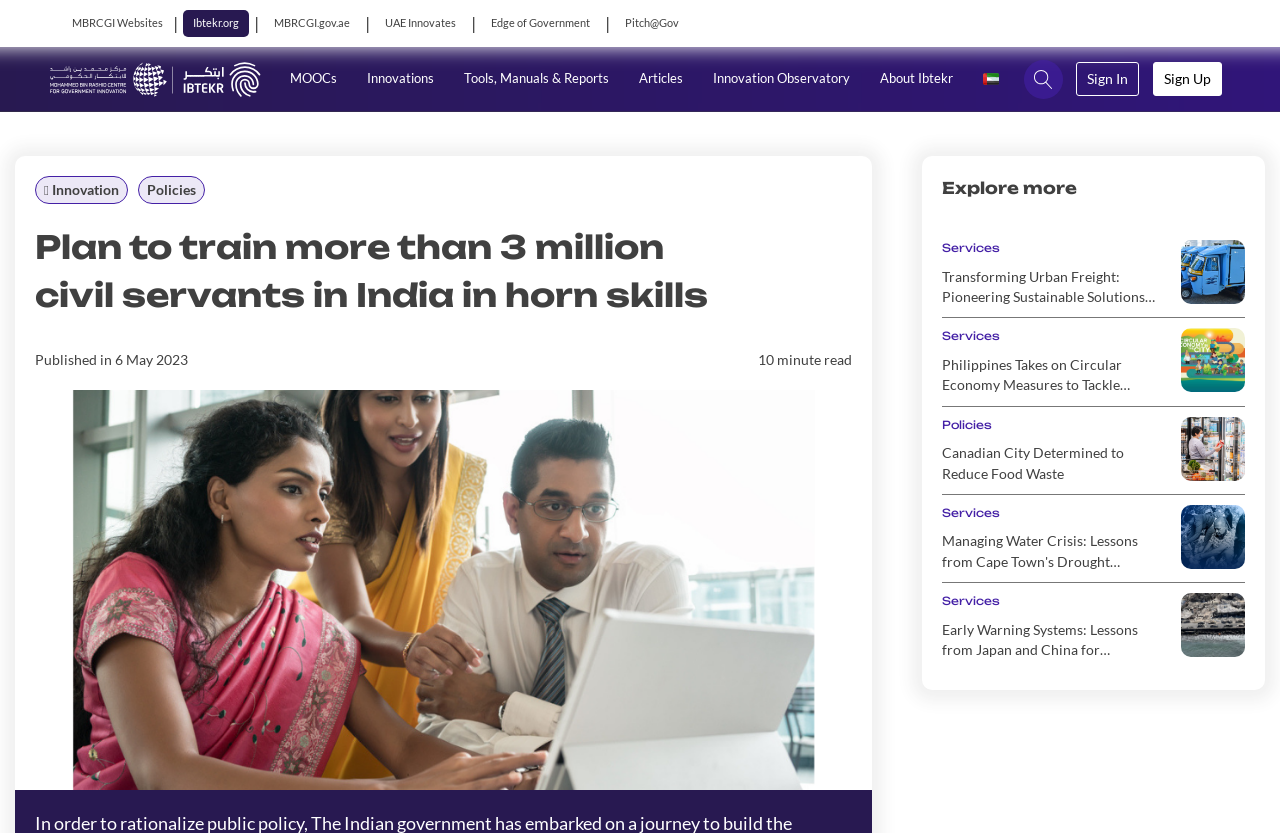Please find the bounding box coordinates for the clickable element needed to perform this instruction: "Click on Services".

[0.736, 0.29, 0.781, 0.306]